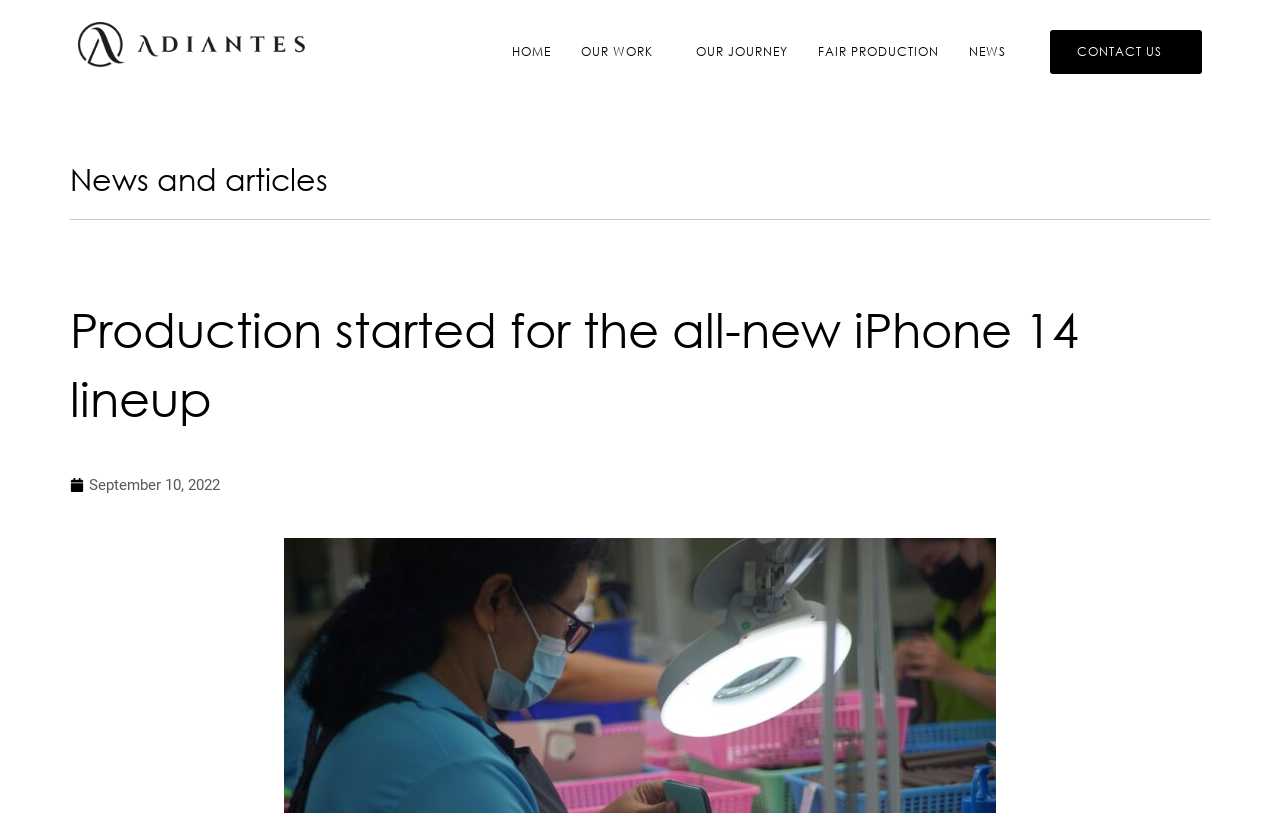Summarize the webpage comprehensively, mentioning all visible components.

The webpage is about Adiantes, a company that produces leather phone cases and accessories. At the top of the page, there is a navigation menu with six links: HOME, OUR WORK, OUR JOURNEY, FAIR PRODUCTION, NEWS, and CONTACT US. The NEWS link is followed by a section with two headings: "News and articles" and "Production started for the all-new iPhone 14 lineup". Below the second heading, there is a link with the date "September 10, 2022". The main content of the page is focused on the announcement of Adiantes being in full production of leather phone cases and accessories for the new iPhone 14 lineup, which was announced on September 8th.